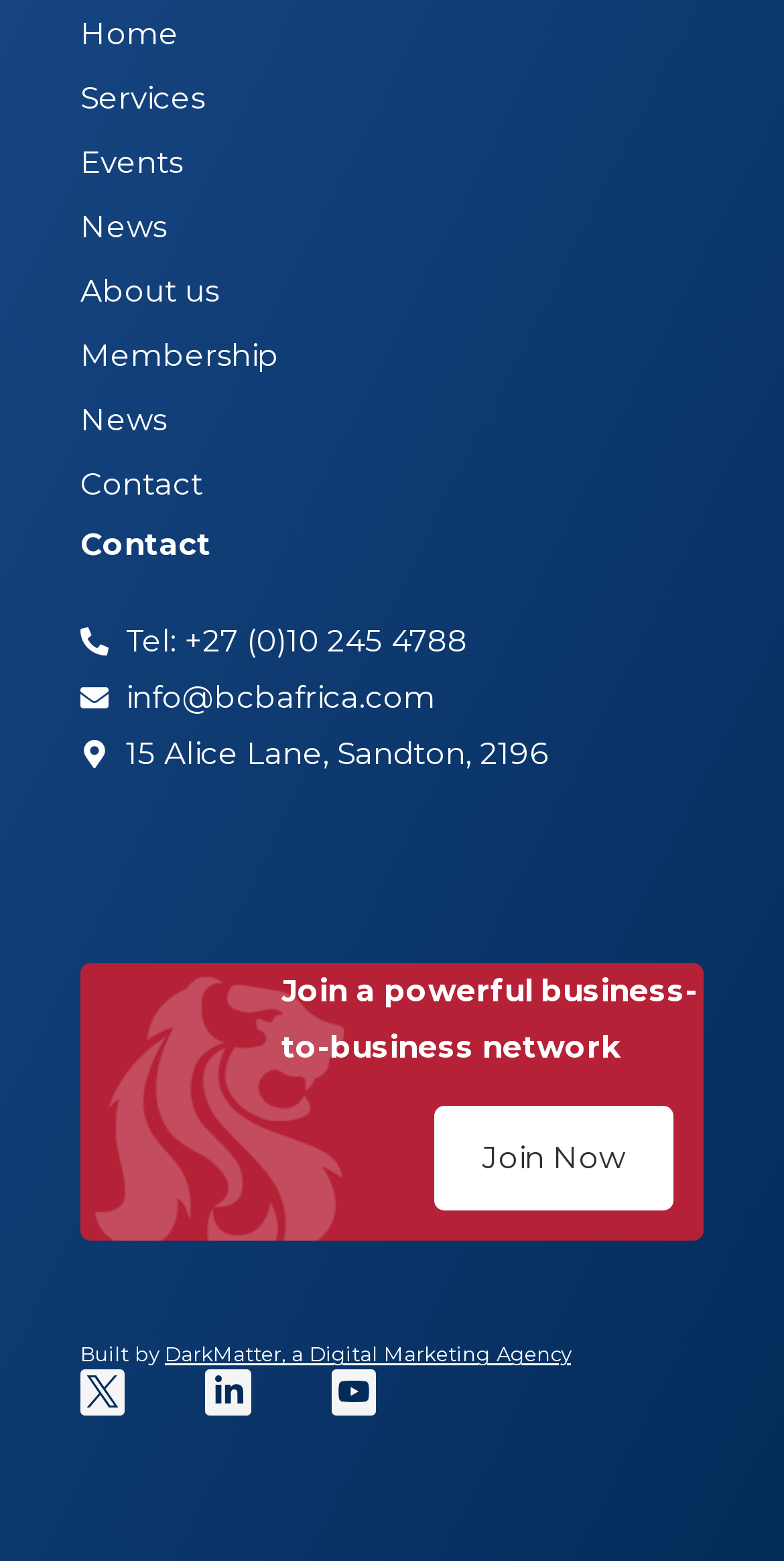From the given element description: "15 Alice Lane, Sandton, 2196", find the bounding box for the UI element. Provide the coordinates as four float numbers between 0 and 1, in the order [left, top, right, bottom].

[0.103, 0.465, 0.897, 0.501]